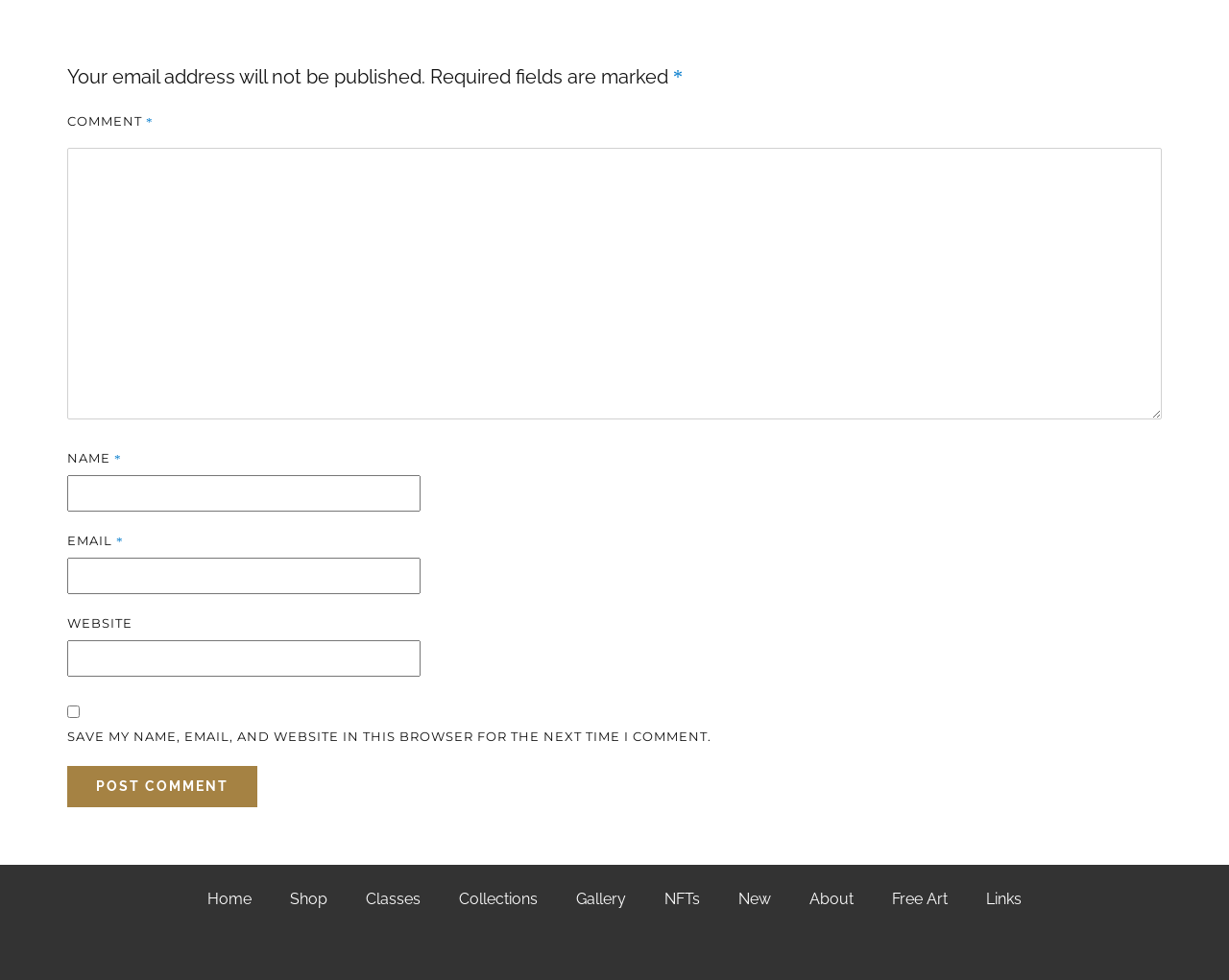Please locate the bounding box coordinates of the element's region that needs to be clicked to follow the instruction: "Visit the home page". The bounding box coordinates should be provided as four float numbers between 0 and 1, i.e., [left, top, right, bottom].

[0.153, 0.9, 0.22, 0.935]